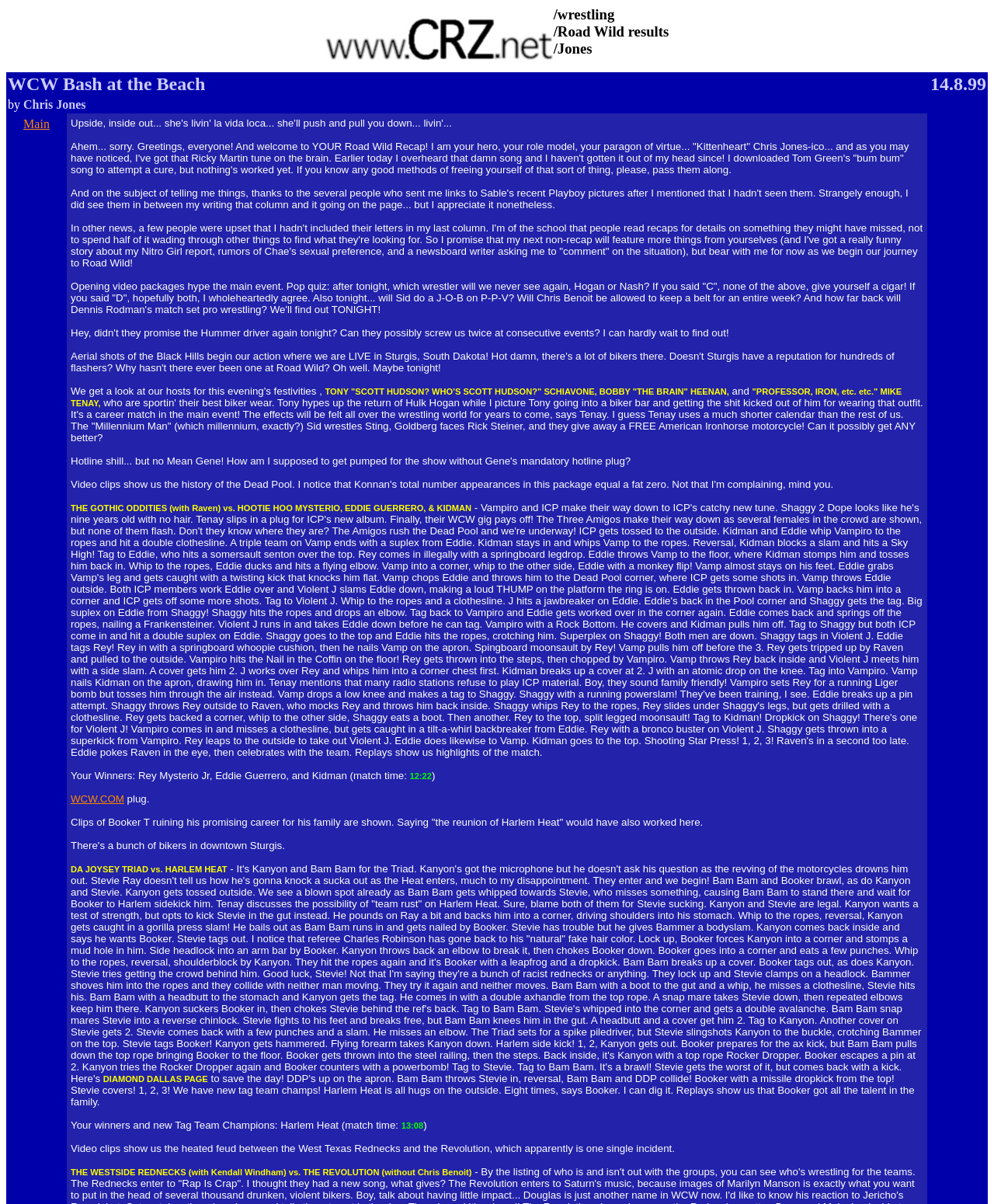Explain the contents of the webpage comprehensively.

The webpage is about a wrestling event, specifically the Road Wild results, with a focus on Jones. At the top, there is a navigation bar with a "You are here" image and a breadcrumb trail showing the path to the current page. Below this, there is a heading that reads "/wrestling /Road Wild results /Jones".

The main content of the page is divided into sections, each describing a different match or event from the Road Wild wrestling event. The first section is about WCW Bash at the Beach, which took place on August 14, 1999. The next section is an introduction to the Road Wild event, written by Chris Jones, who promises to feature more reader-submitted content in his next non-recap column.

The following sections describe the matches and events of the Road Wild wrestling event. The first match is between The Gothic Oddities (with Raven) and Hootie Hoo Mysterio, Eddie Guerrero, and Kidman. The winners of this match are Rey Mysterio Jr, Eddie Guerrero, and Kidman. The next match is between Da Joysey Triad and Harlem Heat, which Harlem Heat wins to become the new Tag Team Champions.

Throughout the page, there are also links to other websites, such as WCW.COM, and plugs for other wrestling-related content. The text is written in a casual, conversational style, with the author injecting their own opinions and humor into the descriptions of the matches and events.